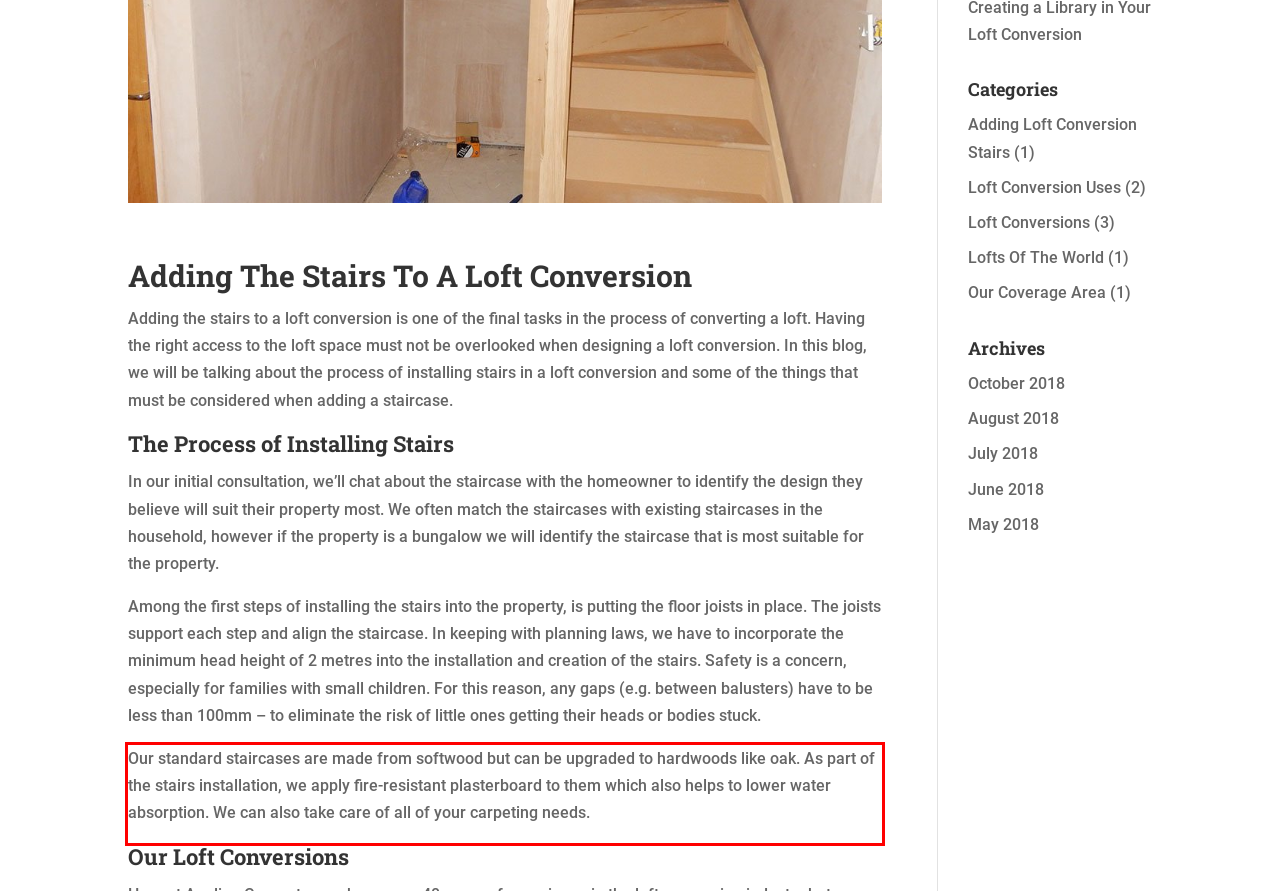You are given a webpage screenshot with a red bounding box around a UI element. Extract and generate the text inside this red bounding box.

Our standard staircases are made from softwood but can be upgraded to hardwoods like oak. As part of the stairs installation, we apply fire-resistant plasterboard to them which also helps to lower water absorption. We can also take care of all of your carpeting needs.